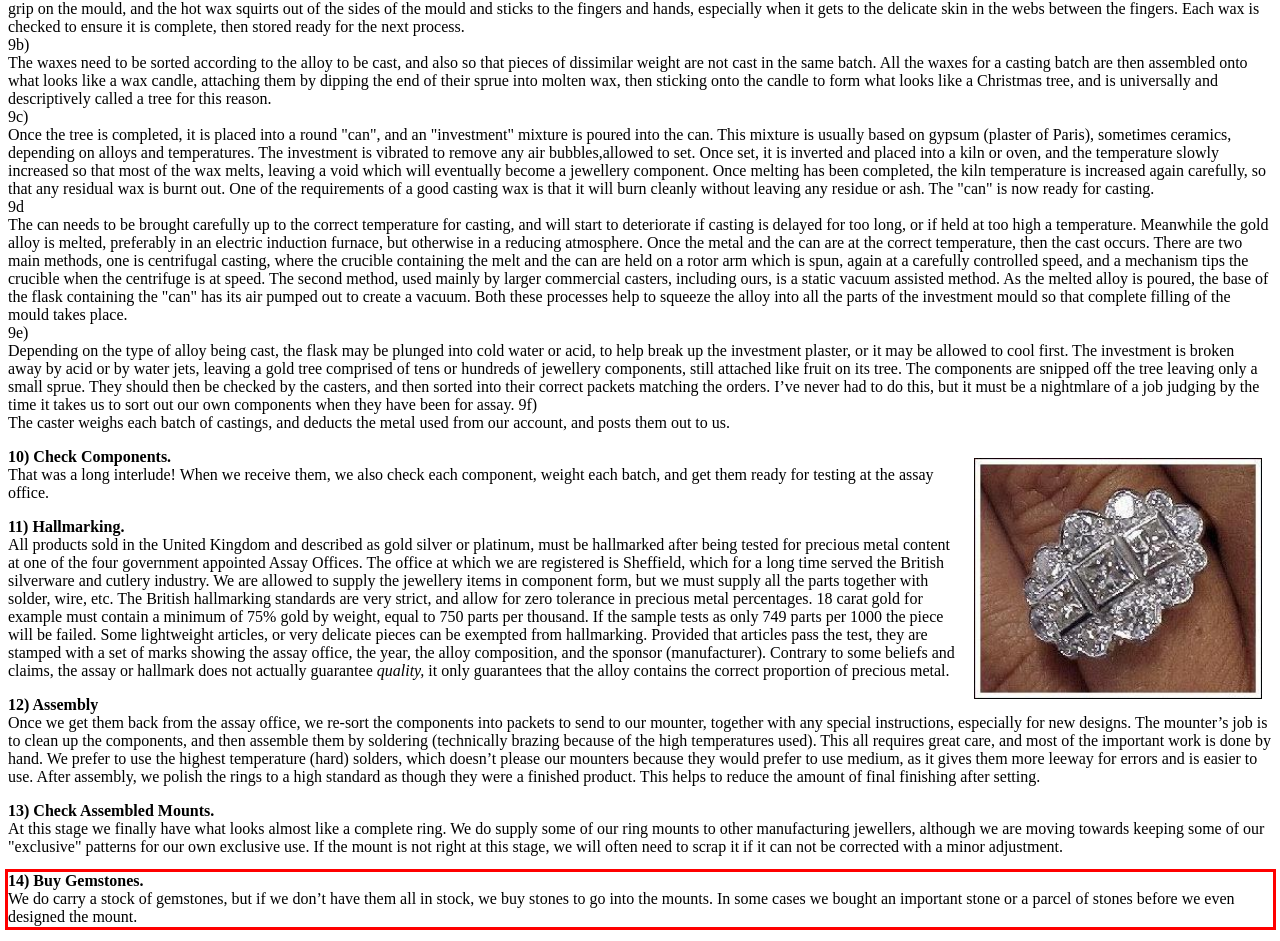The screenshot provided shows a webpage with a red bounding box. Apply OCR to the text within this red bounding box and provide the extracted content.

14) Buy Gemstones. We do carry a stock of gemstones, but if we don’t have them all in stock, we buy stones to go into the mounts. In some cases we bought an important stone or a parcel of stones before we even designed the mount.